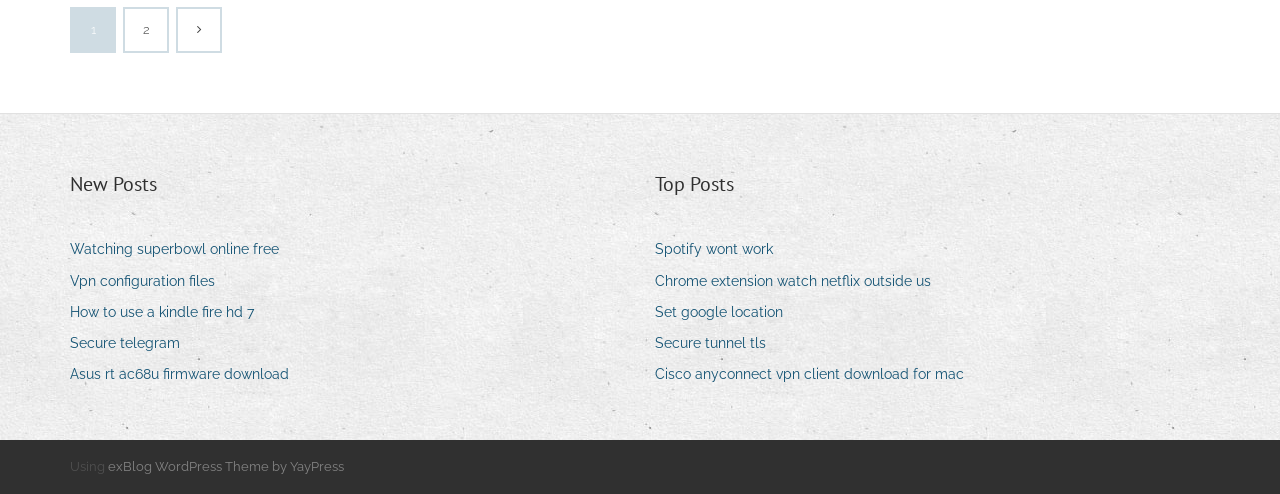How many links are there in the 'Top Posts' section?
Provide an in-depth and detailed explanation in response to the question.

The 'Top Posts' section has 5 links, which are 'Spotify wont work', 'Chrome extension watch netflix outside us', 'Set google location', 'Secure tunnel tls', and 'Cisco anyconnect vpn client download for mac'.